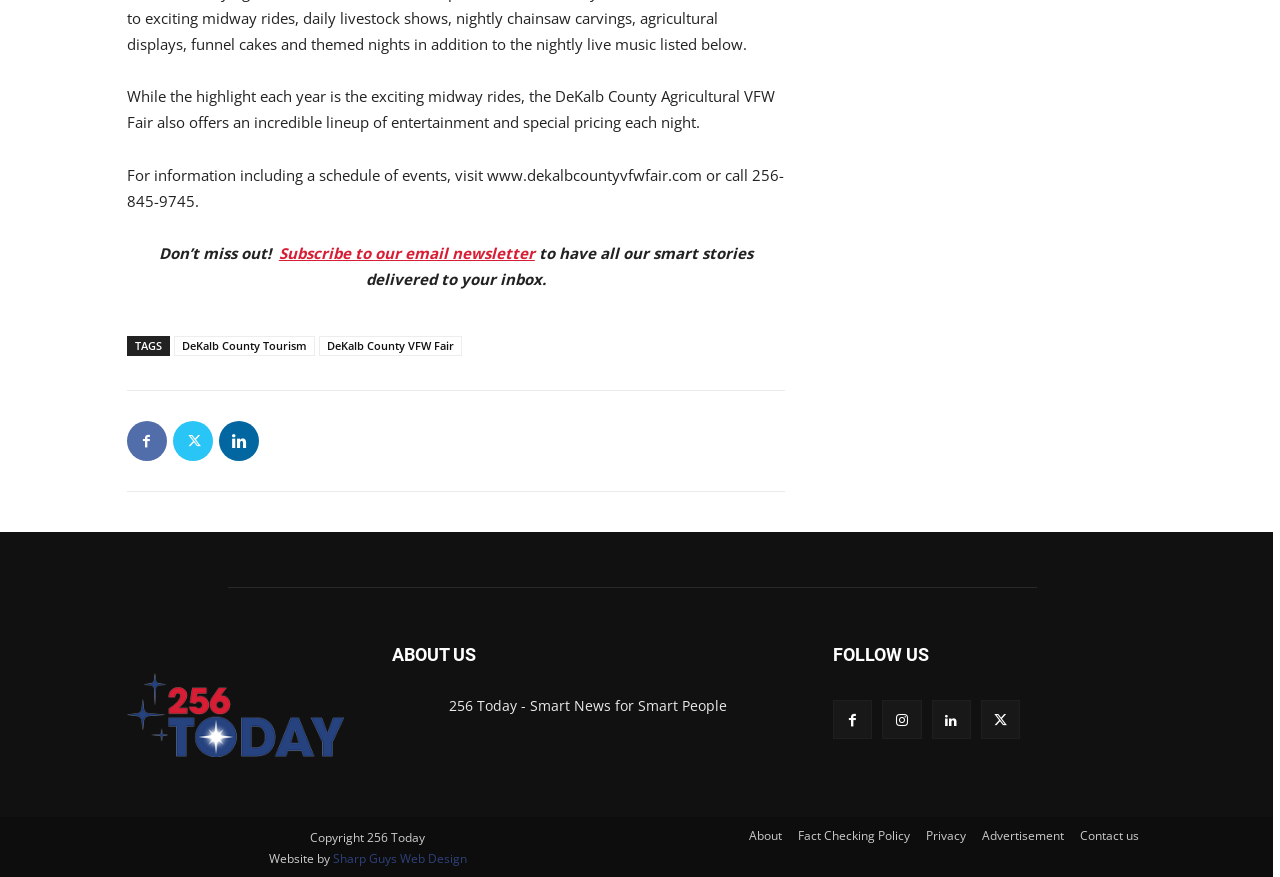Please identify the bounding box coordinates of the area that needs to be clicked to fulfill the following instruction: "Subscribe to the email newsletter."

[0.218, 0.277, 0.418, 0.3]